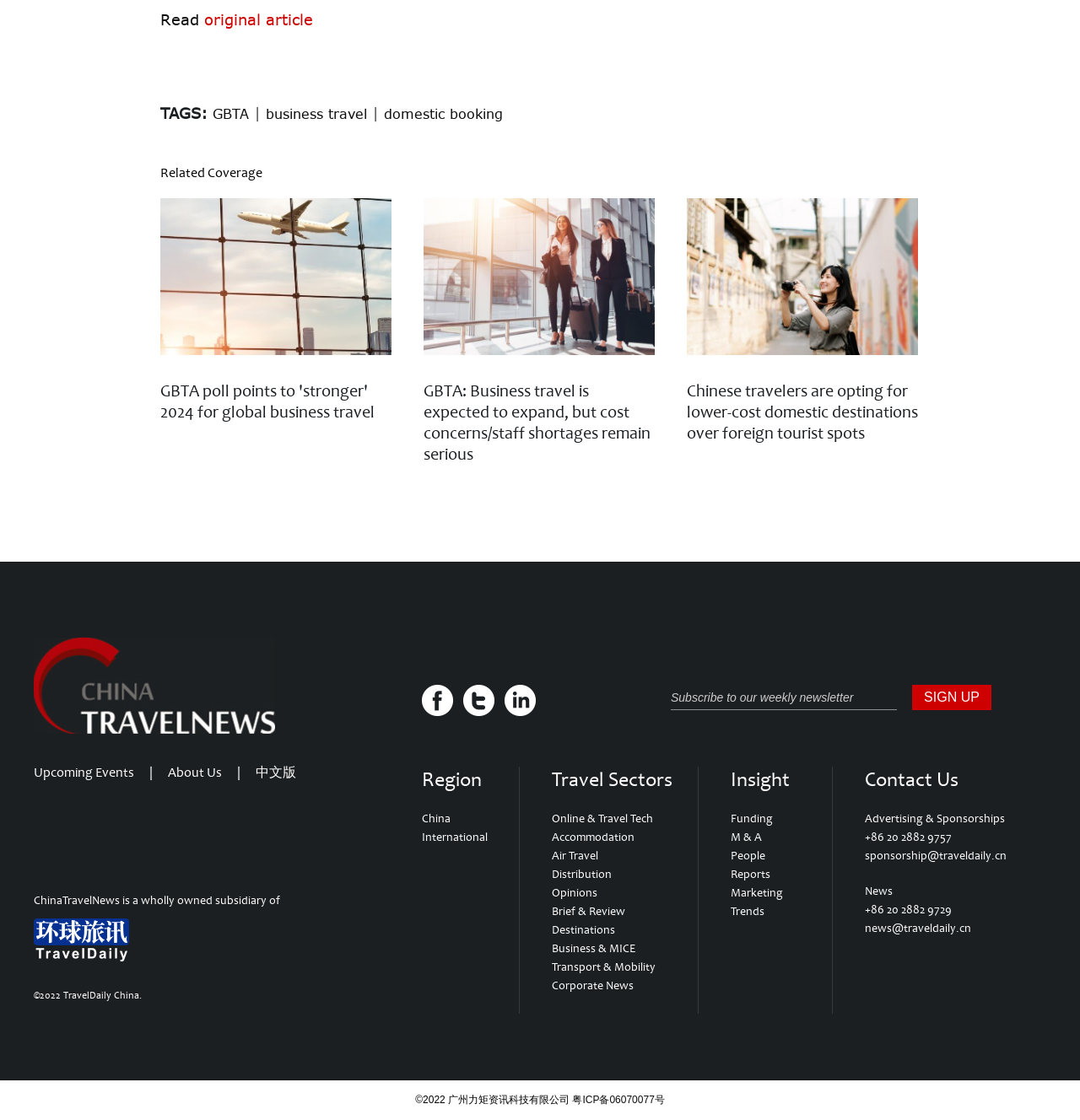Determine the bounding box coordinates of the clickable region to execute the instruction: "Search for something". The coordinates should be four float numbers between 0 and 1, denoted as [left, top, right, bottom].

None